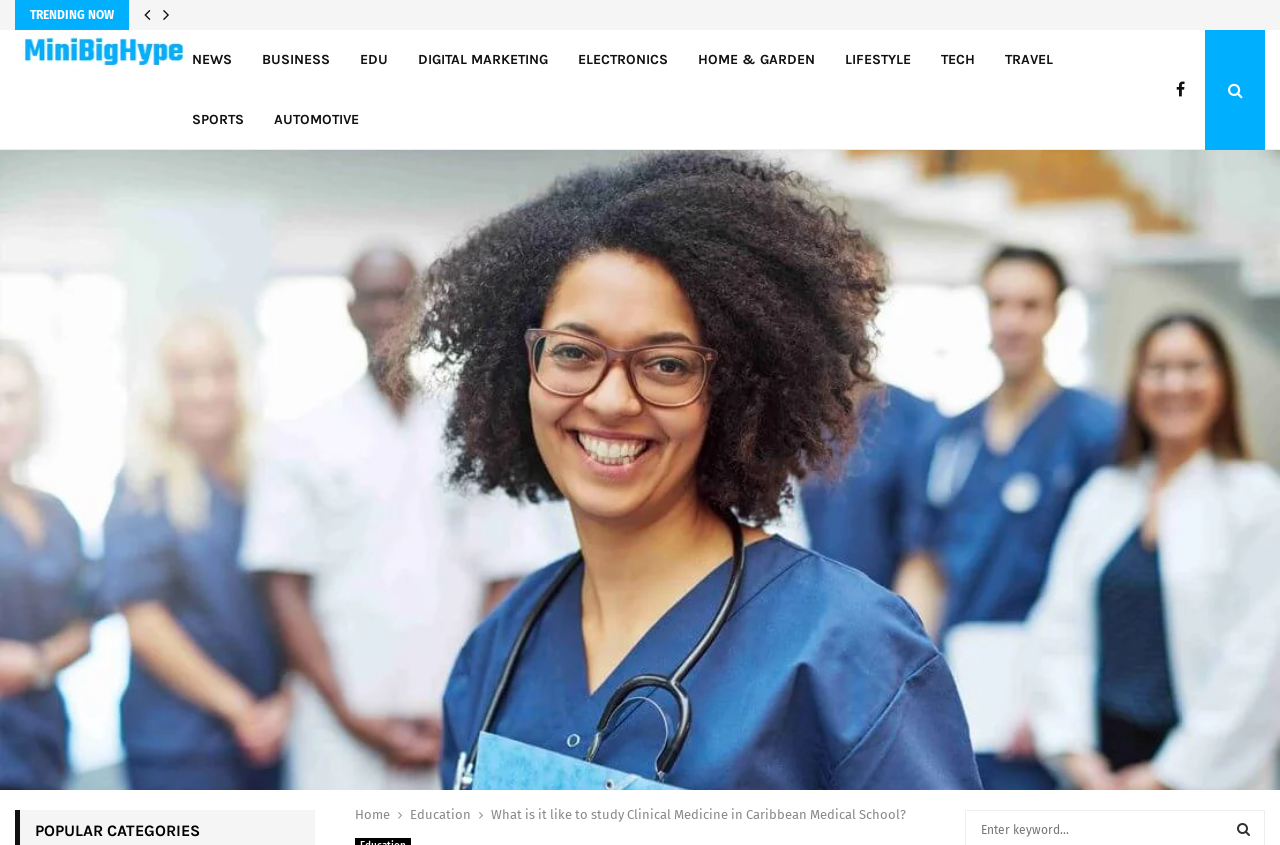Please identify the bounding box coordinates of the clickable region that I should interact with to perform the following instruction: "Read the article about studying Clinical Medicine in Caribbean Medical School". The coordinates should be expressed as four float numbers between 0 and 1, i.e., [left, top, right, bottom].

[0.384, 0.955, 0.708, 0.973]